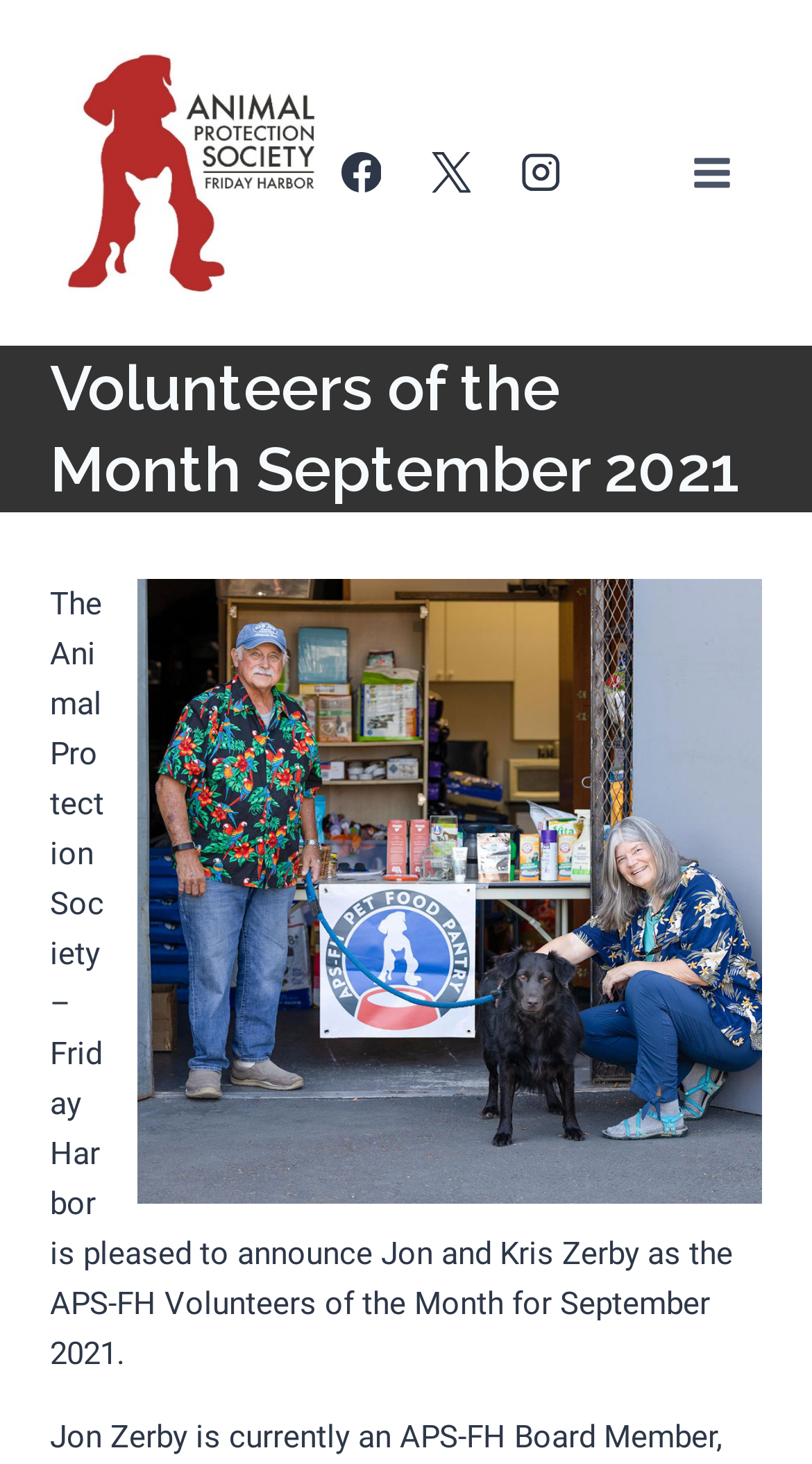Answer the question below using just one word or a short phrase: 
What is the name of the organization?

Animal Protection Society